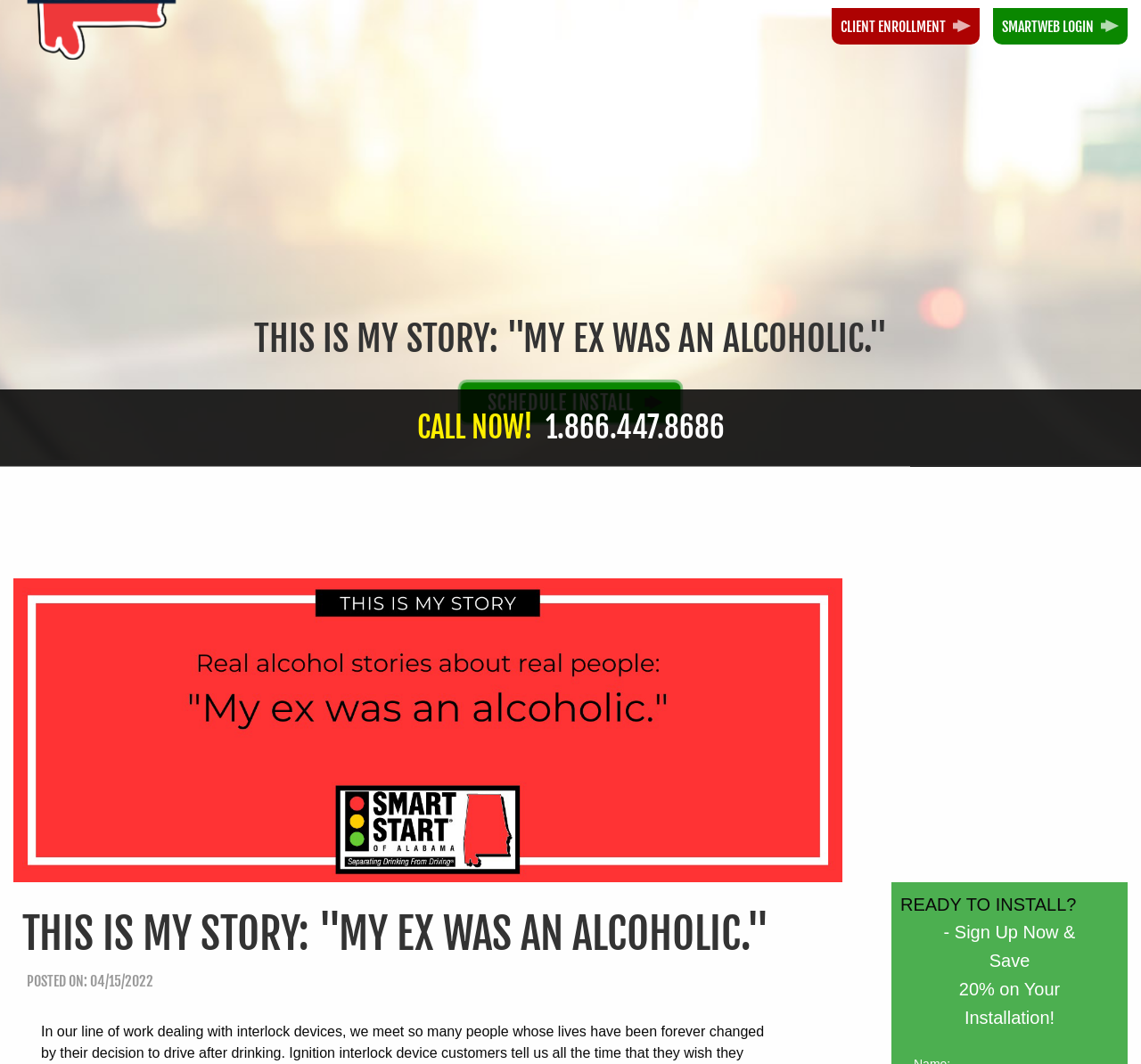Locate the bounding box of the UI element defined by this description: "AUTHORITIES". The coordinates should be given as four float numbers between 0 and 1, formatted as [left, top, right, bottom].

[0.0, 0.505, 0.012, 0.553]